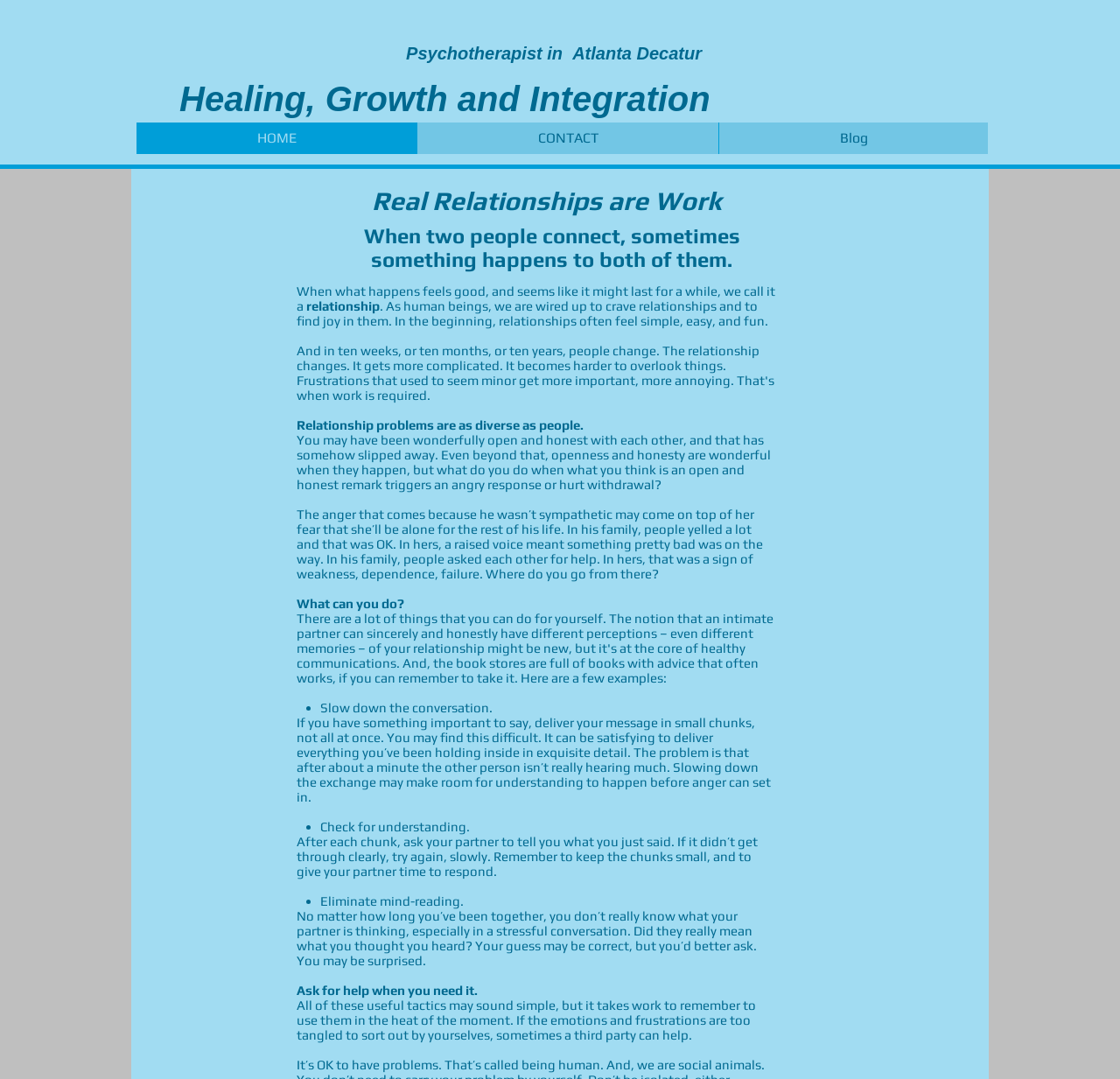Please answer the following question using a single word or phrase: What is suggested to do when having an important conversation?

Slow down